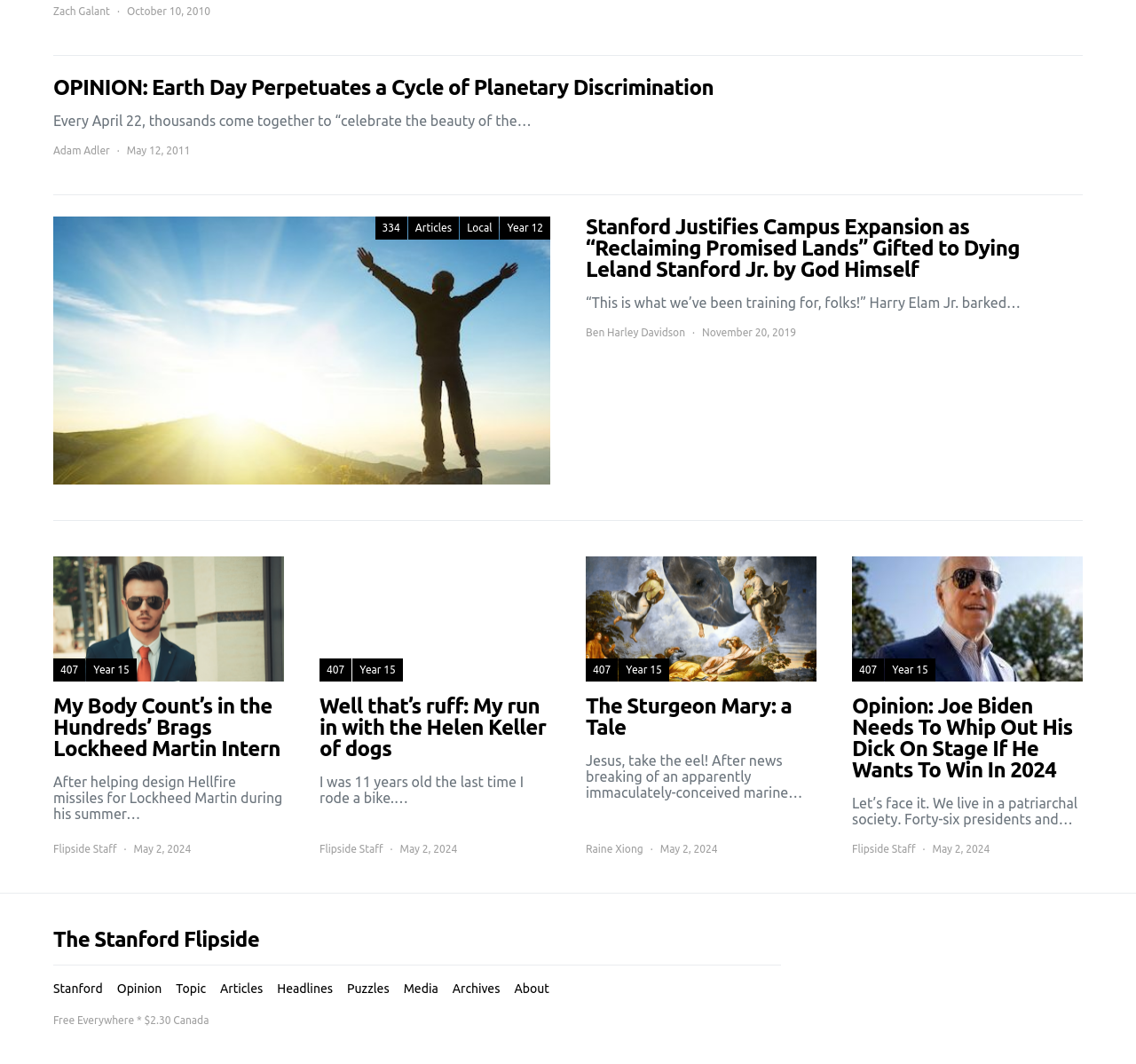What is the author of the article 'My Body Count’s in the Hundreds’ Brags Lockheed Martin Intern'?
Based on the image, provide your answer in one word or phrase.

Flipside Staff